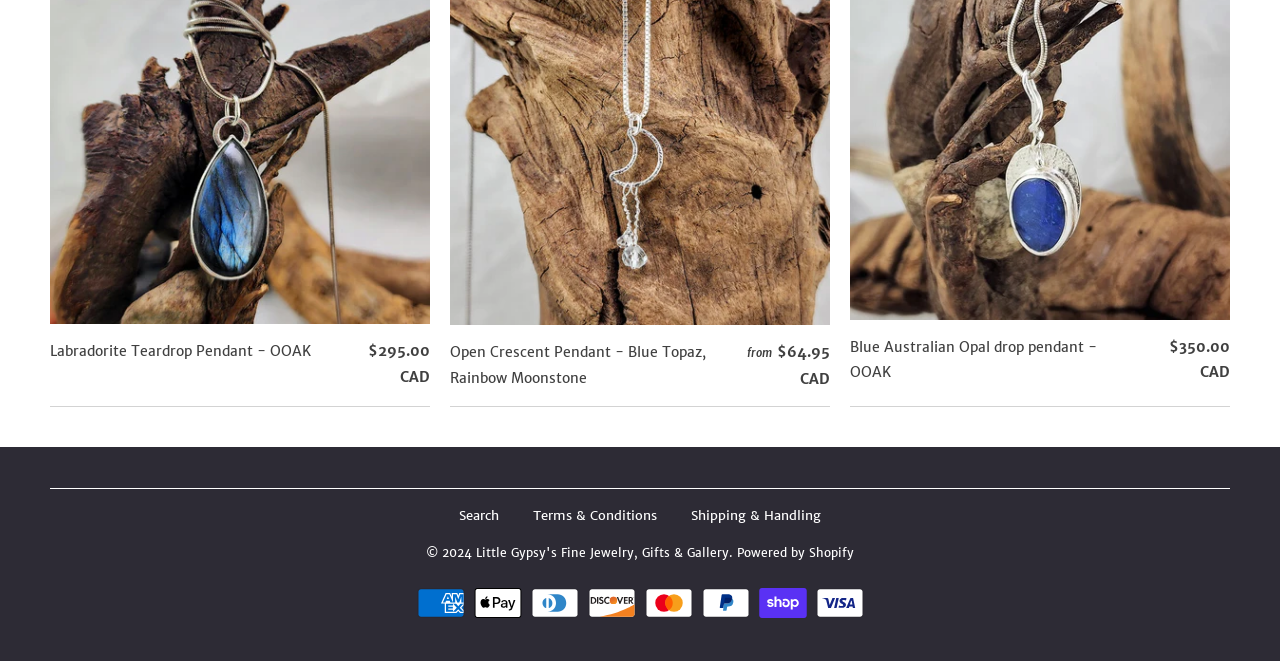What is the company name of the website?
Respond with a short answer, either a single word or a phrase, based on the image.

Little Gypsy's Fine Jewelry